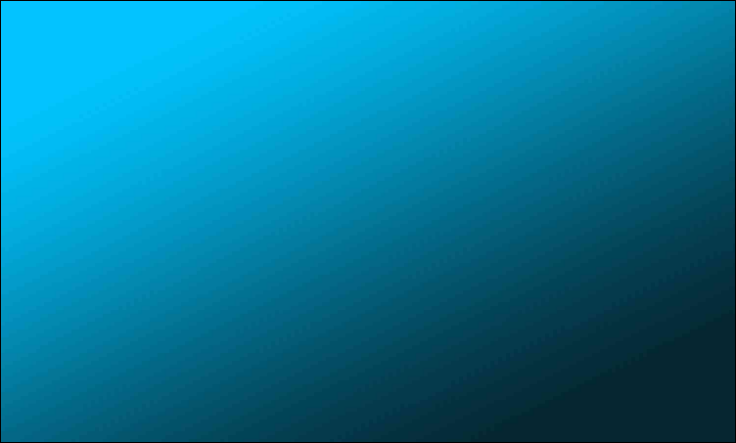Describe the scene depicted in the image with great detail.

The image features a pair of quirky Super Mario-themed slippers designed to resemble a Piranha Plant, one of the iconic characters from the franchise. These slippers showcase vibrant colors and playful detailing that make them a standout item for fans of the game. Their whimsical design not only adds a fun touch to any loungewear but also offers comfort, making them perfect for casual indoor wear. The slippers embody a spirit of nostalgia and creativity, appealing to both children and adults who appreciate the unique charm of Mario’s world. This image invites viewers to explore additional related products, such as Piranha Plant earrings, enhancing the playful theme.